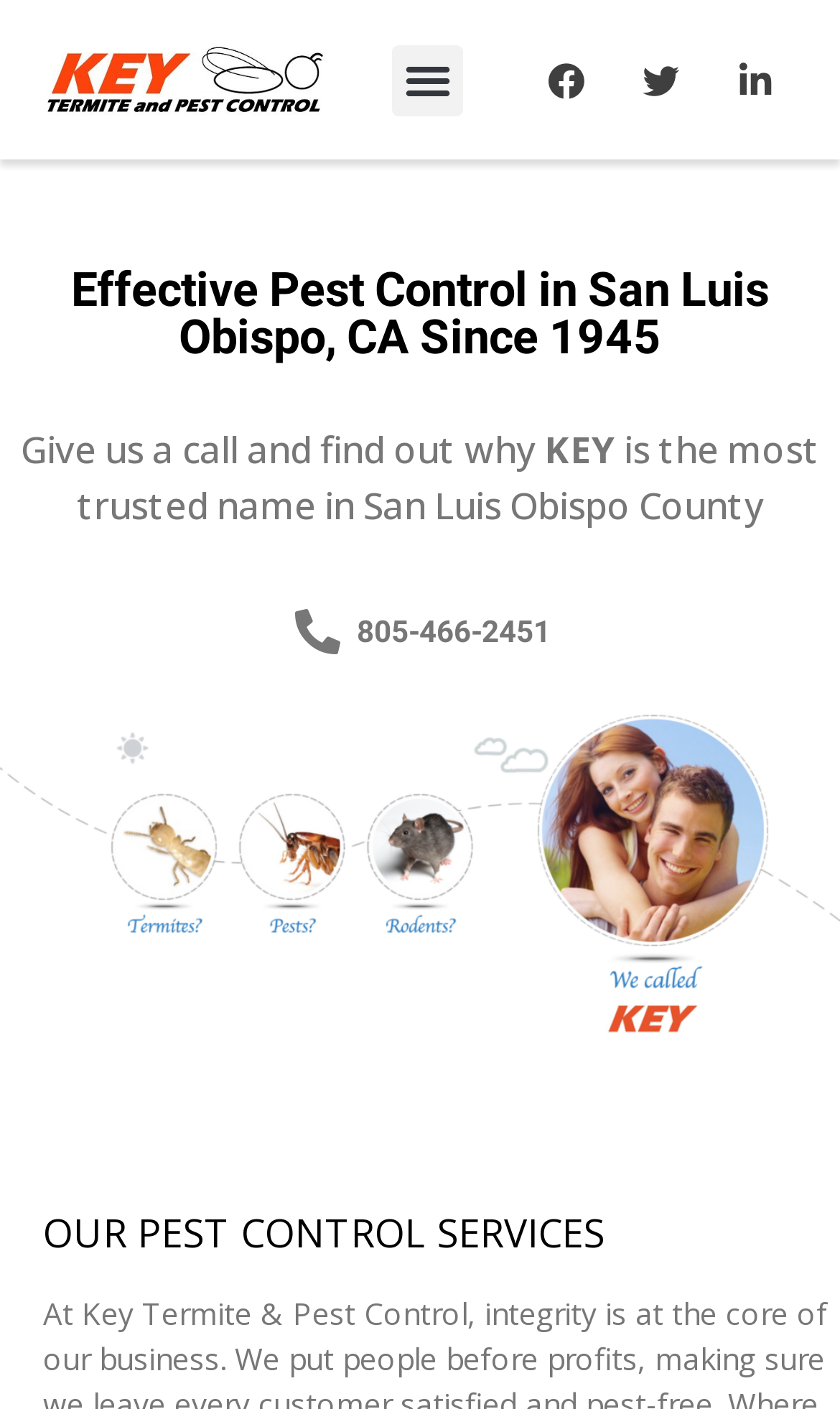Give a detailed account of the webpage, highlighting key information.

The webpage is about Key Termite & Pest Control, a company that offers pest control services in San Luis Obispo, CA. At the top left of the page, there is a logo of the company, which is an image with a link to the company's homepage. Next to the logo, there is a menu toggle button. On the top right, there are three social media links: Facebook, Twitter, and LinkedIn.

Below the top section, there are two headings that introduce the company. The first heading states that the company has been providing effective pest control in San Luis Obispo, CA since 1945. The second heading emphasizes that the company is the most trusted name in San Luis Obispo County and invites visitors to call them.

Under the headings, there is a call-to-action link with the company's phone number, 805-466-2451, which spans the entire width of the page. Below the phone number, there is a large image that likely showcases the company's services or expertise.

Finally, at the bottom of the page, there is a heading that lists the company's pest control services, which is likely a section that outlines the various services offered by the company.